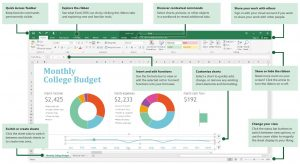What is the purpose of the annotations in the layout?
Your answer should be a single word or phrase derived from the screenshot.

To guide users